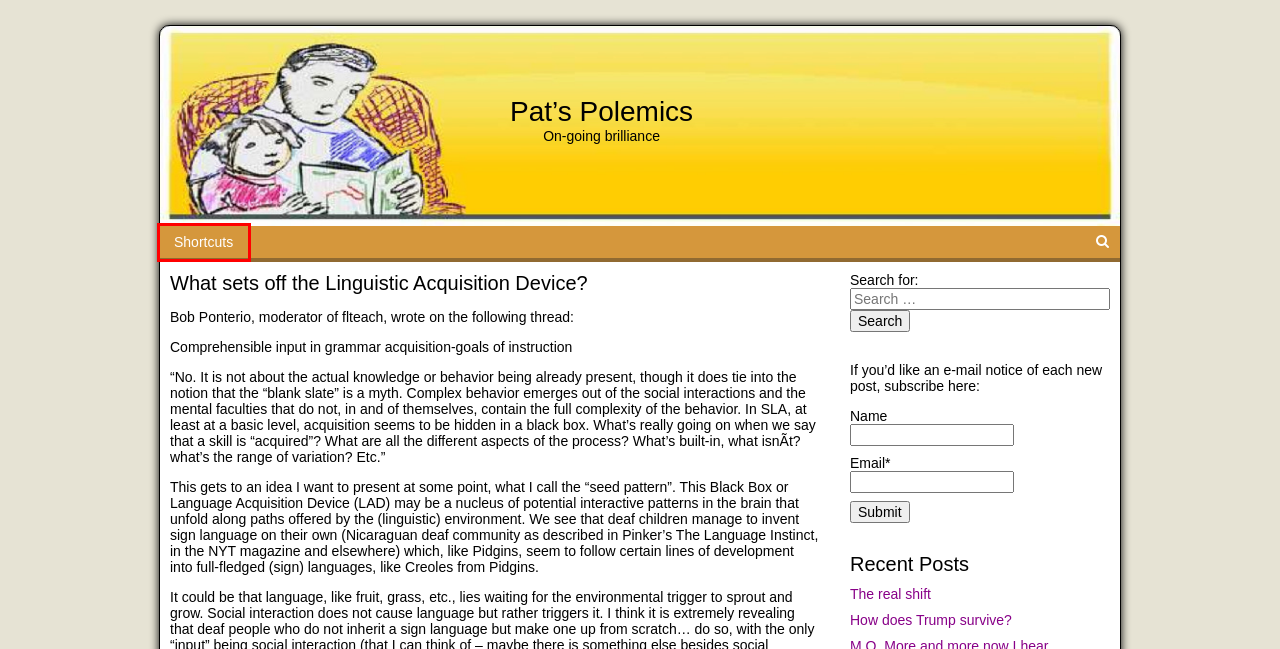After examining the screenshot of a webpage with a red bounding box, choose the most accurate webpage description that corresponds to the new page after clicking the element inside the red box. Here are the candidates:
A. I’ve been tracking the one third………. – Pat’s Polemics
B. The real shift – Pat’s Polemics
C. When is it an attack and when is it evidence? – Pat’s Polemics
D. How does Trump survive? – Pat’s Polemics
E. Pat’s Polemics
F. Pat’s Polemics – On-going brilliance
G. Shortcuts – Pat’s Polemics
H. Comments for Pat’s Polemics

G